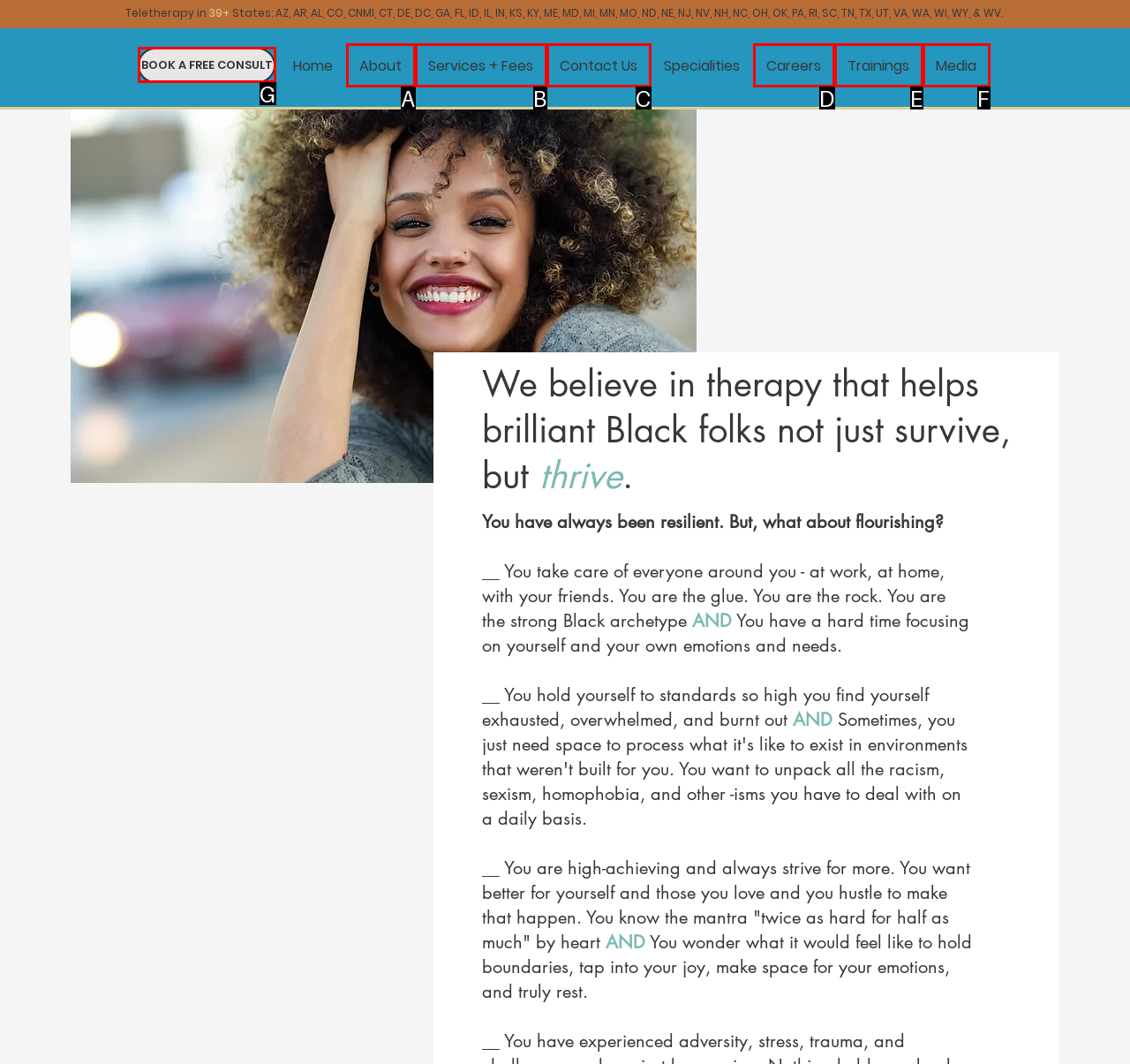Find the option that best fits the description: Services + Fees. Answer with the letter of the option.

B